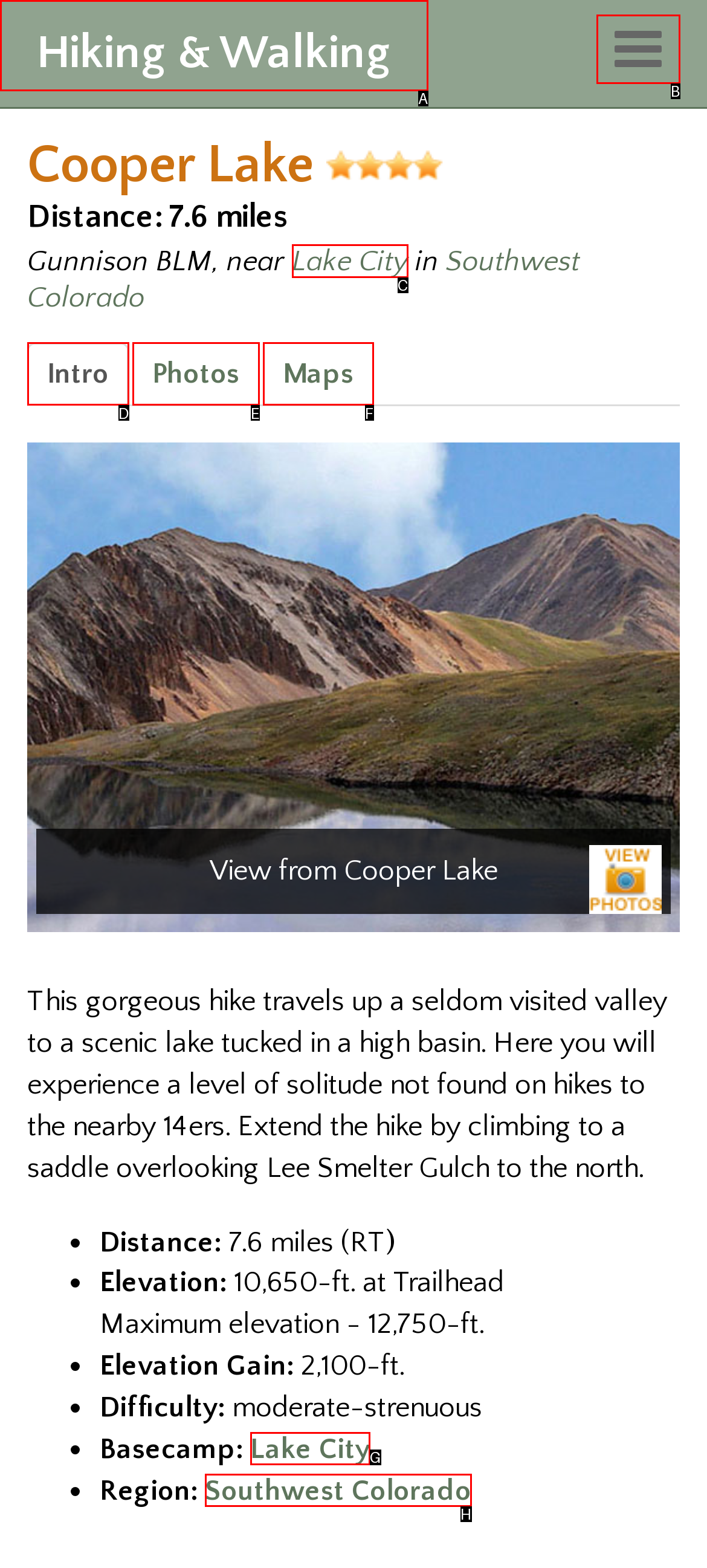Please indicate which option's letter corresponds to the task: Learn more about Lake City by examining the highlighted elements in the screenshot.

C